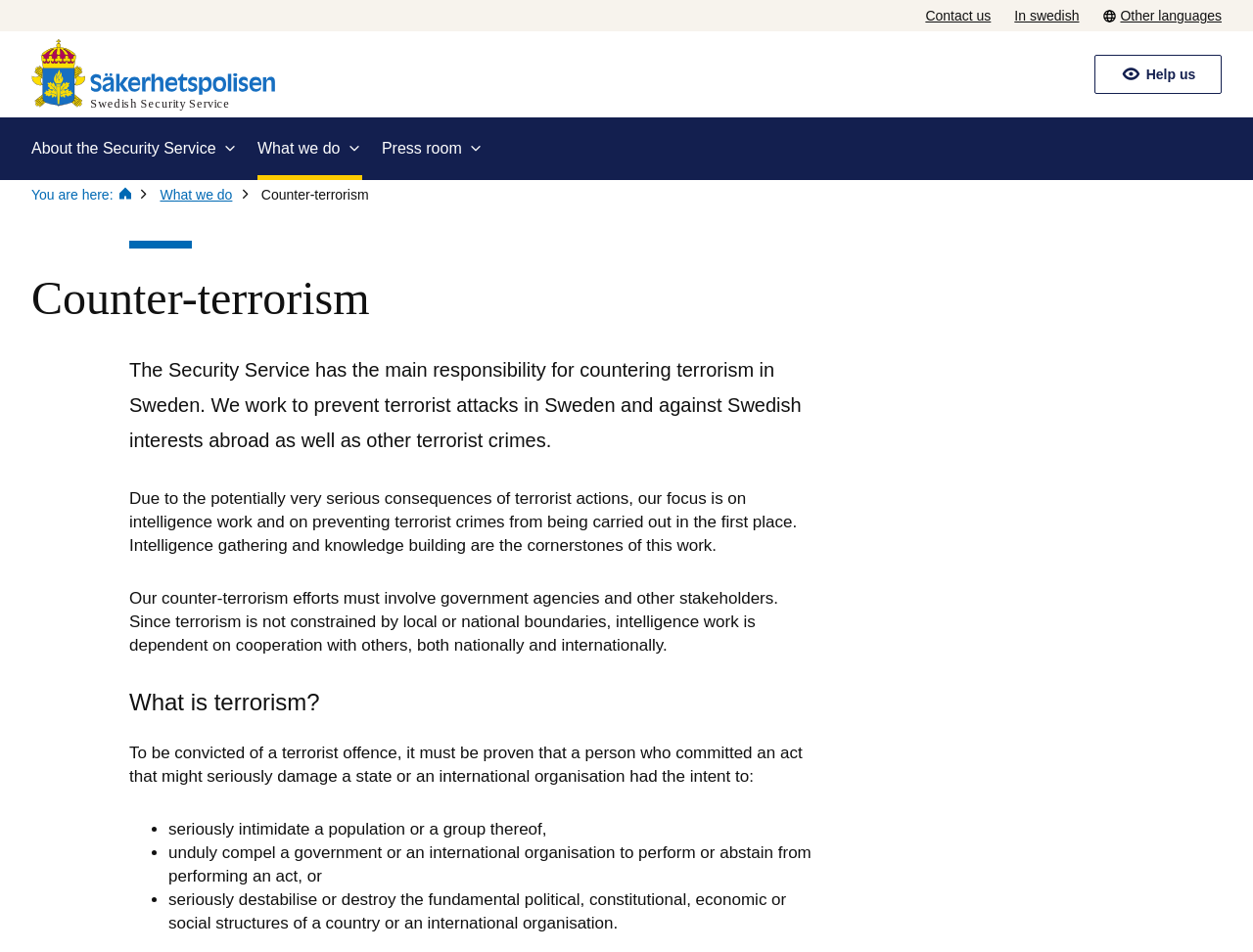Find the bounding box coordinates of the element's region that should be clicked in order to follow the given instruction: "Go to the 'Press room'". The coordinates should consist of four float numbers between 0 and 1, i.e., [left, top, right, bottom].

[0.305, 0.123, 0.386, 0.189]